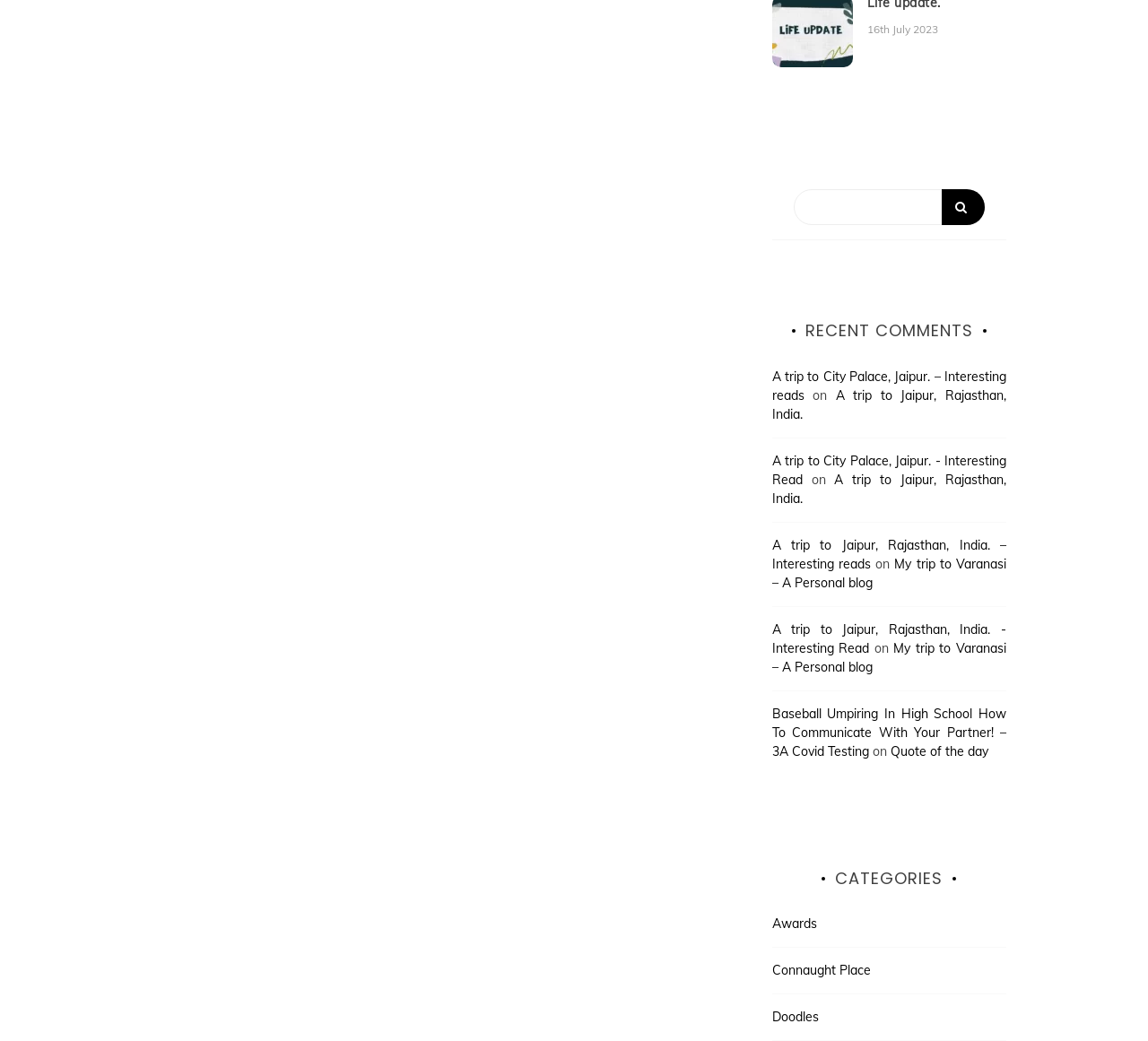Given the webpage screenshot and the description, determine the bounding box coordinates (top-left x, top-left y, bottom-right x, bottom-right y) that define the location of the UI element matching this description: Mental fitness

[0.672, 0.619, 0.743, 0.634]